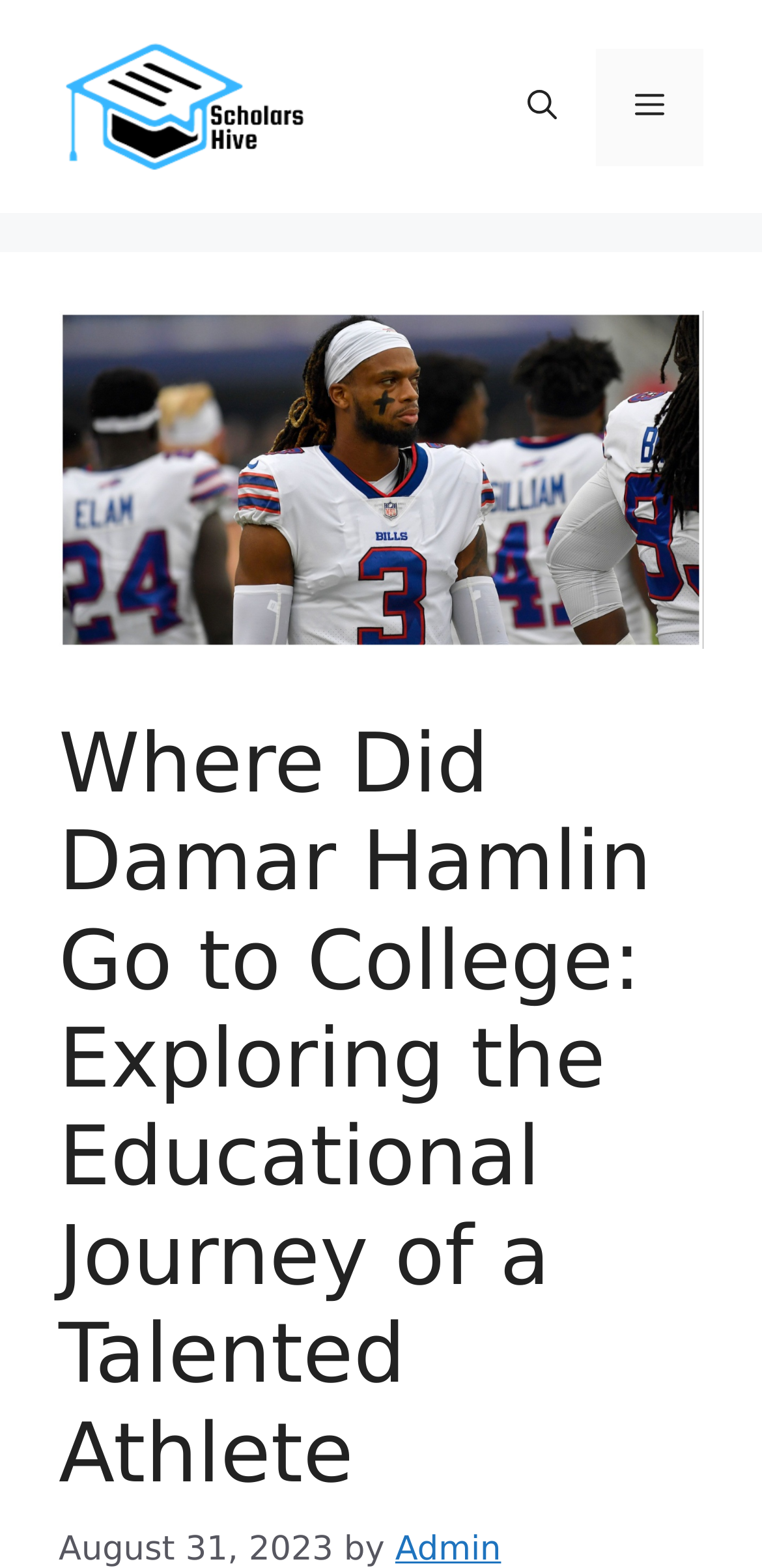Determine the main text heading of the webpage and provide its content.

Where Did Damar Hamlin Go to College: Exploring the Educational Journey of a Talented Athlete